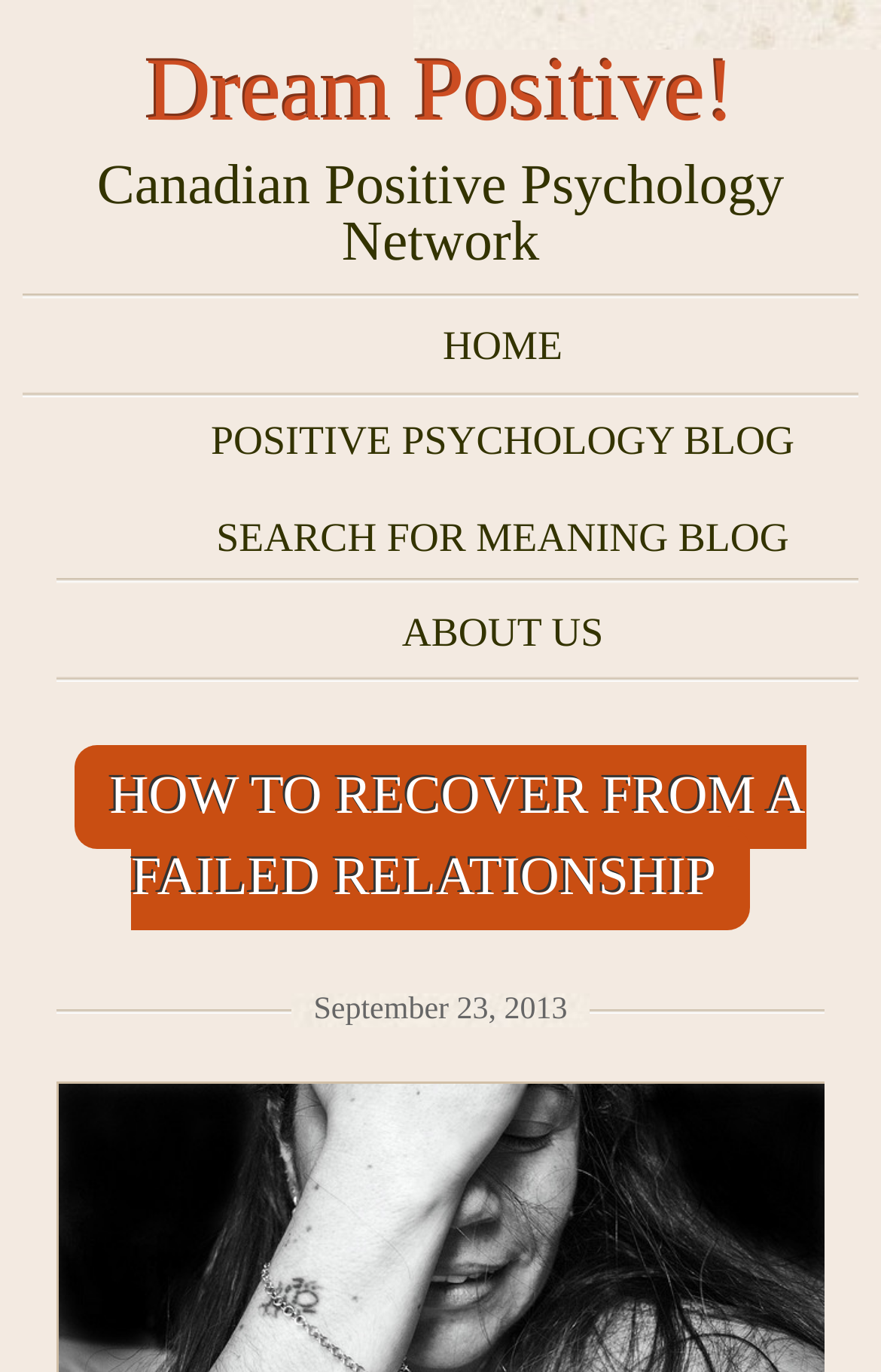Please find the bounding box for the UI element described by: "Search For Meaning Blog".

[0.207, 0.357, 0.934, 0.427]